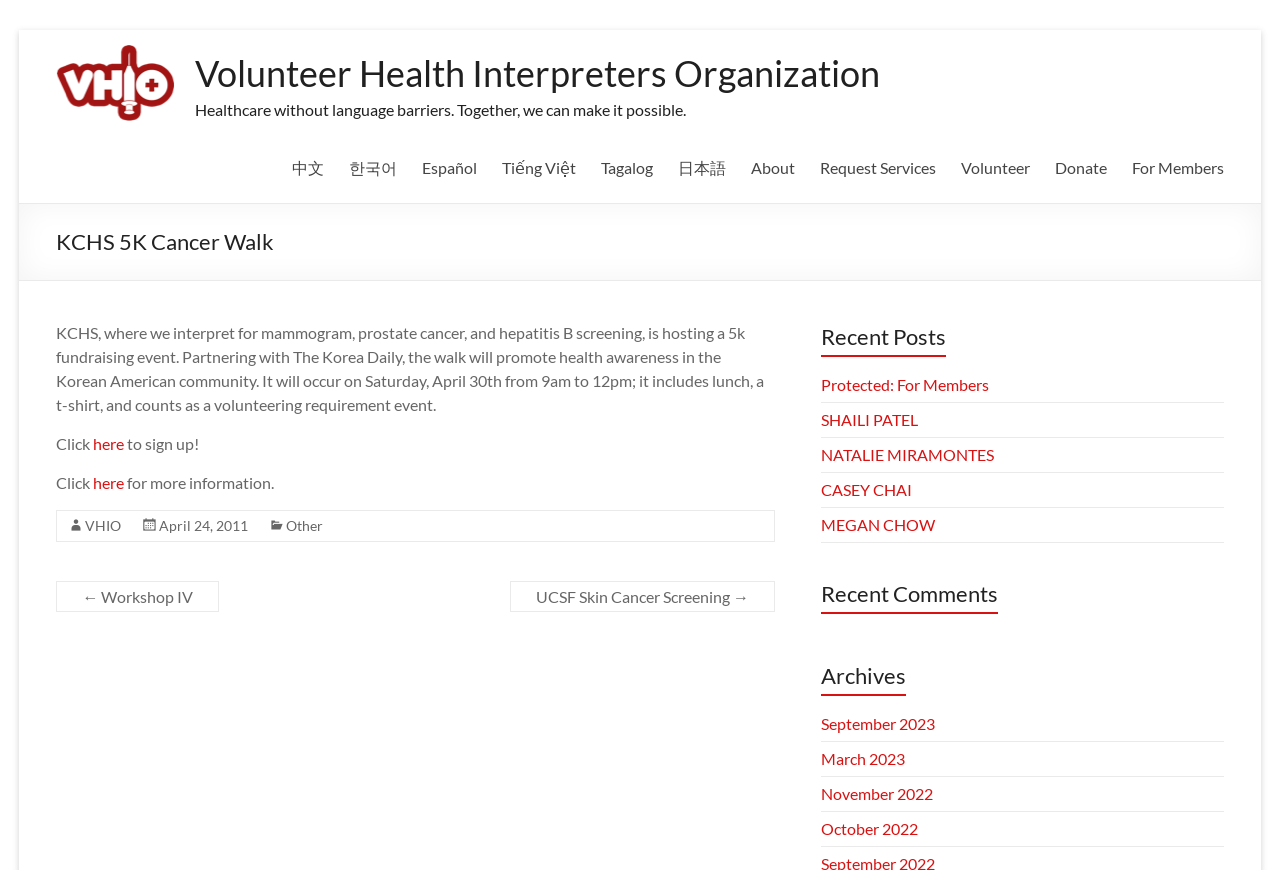Reply to the question with a single word or phrase:
What is the purpose of the 5K Cancer Walk?

To promote health awareness